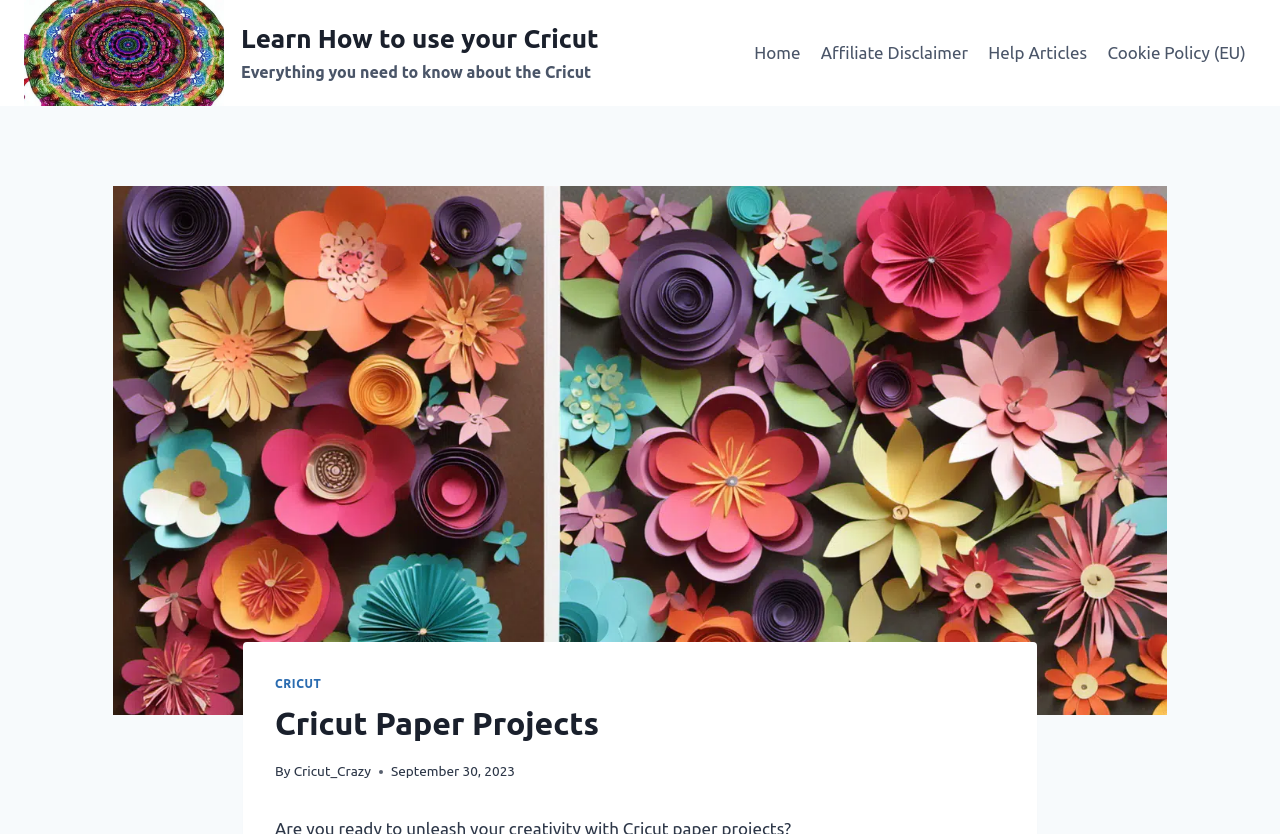What is the date of the blog post?
Give a single word or phrase answer based on the content of the image.

September 30, 2023